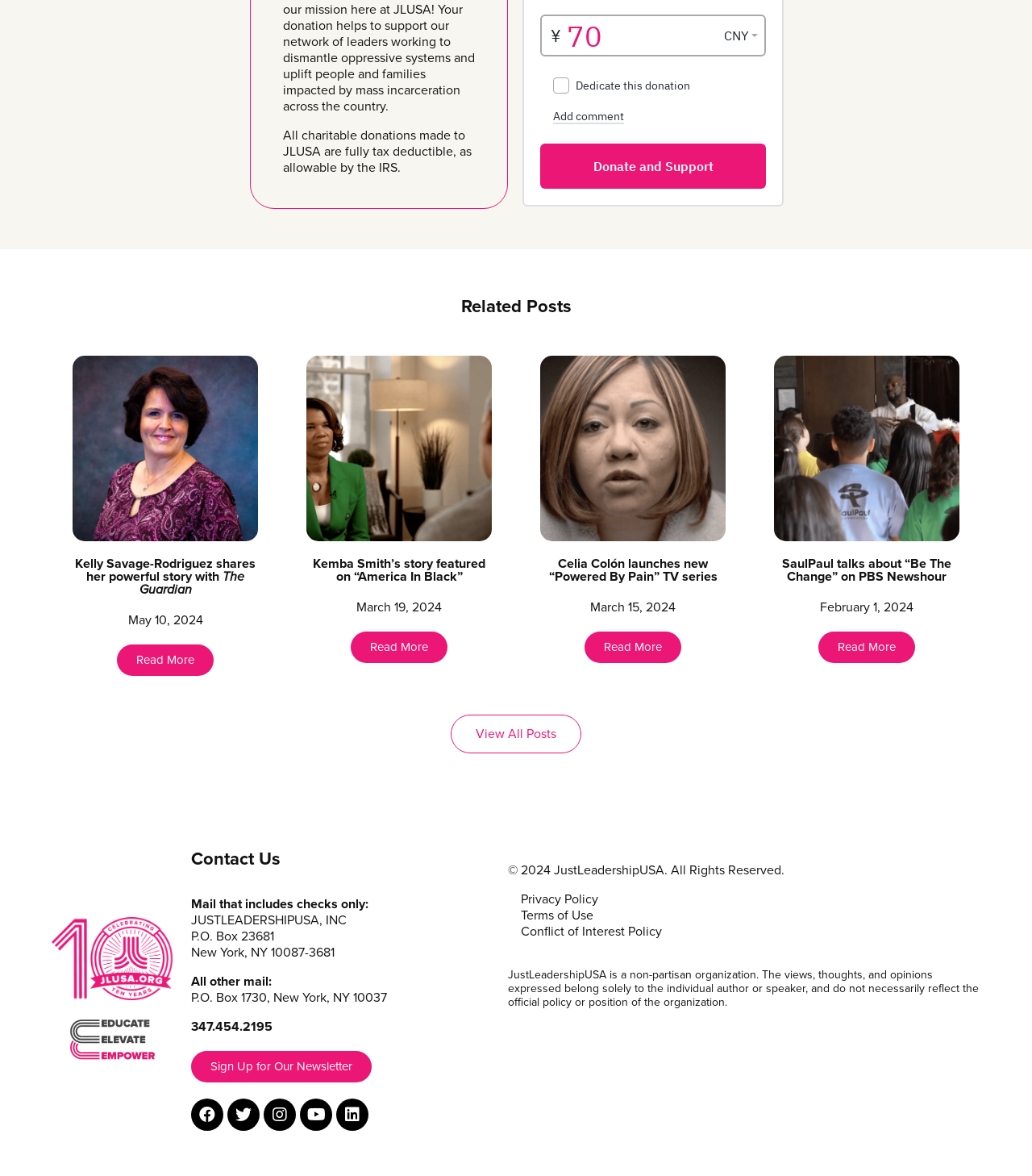Please predict the bounding box coordinates (top-left x, top-left y, bottom-right x, bottom-right y) for the UI element in the screenshot that fits the description: Terms of Use

[0.505, 0.769, 0.575, 0.782]